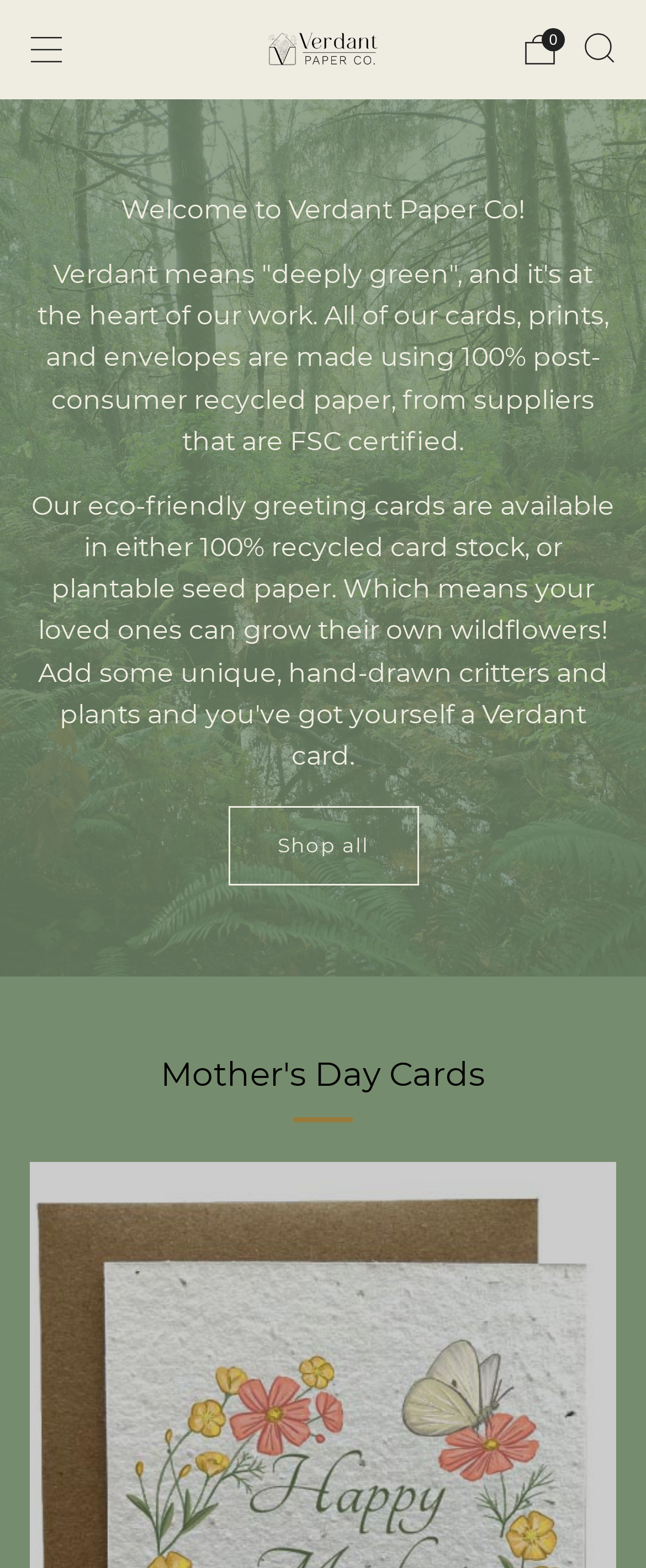How many navigation links are there?
From the details in the image, provide a complete and detailed answer to the question.

There are three navigation links at the top of the page, which are 'Menu', 'Search', and 'Cart'. These links have popup dialogs associated with them.